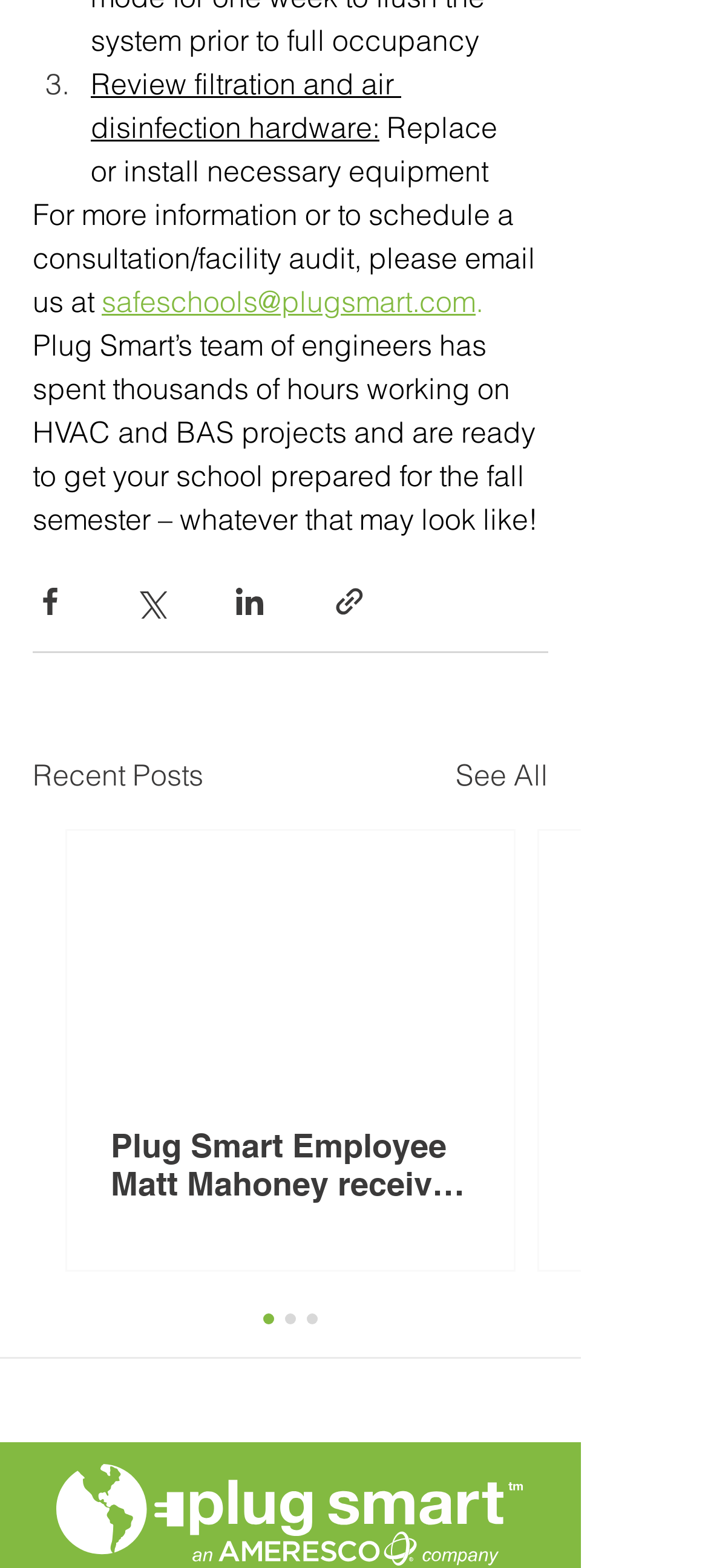Kindly determine the bounding box coordinates for the clickable area to achieve the given instruction: "Email for more information or to schedule a consultation".

[0.046, 0.181, 0.672, 0.204]